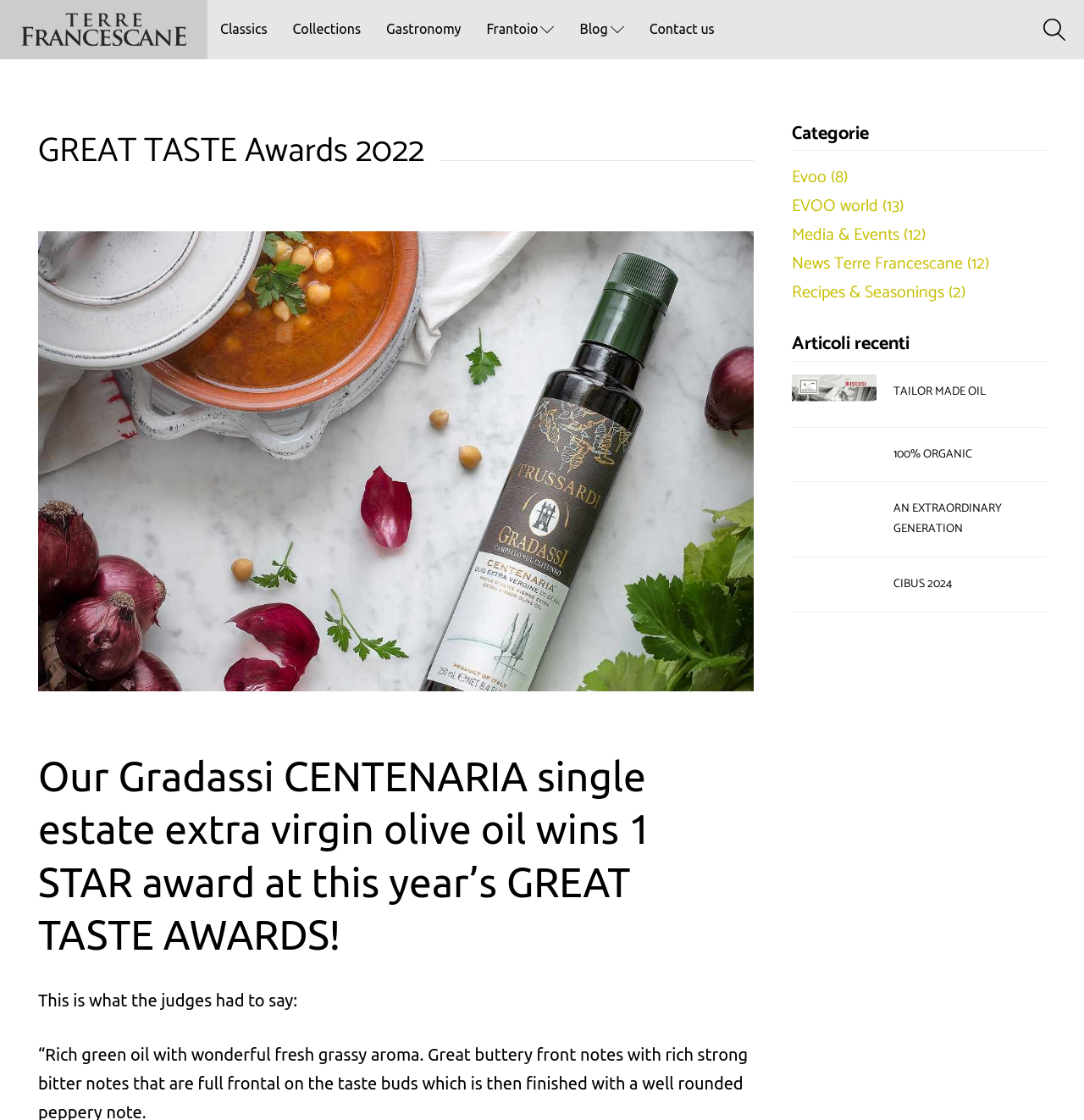How many categories are listed?
Look at the image and respond with a one-word or short phrase answer.

5